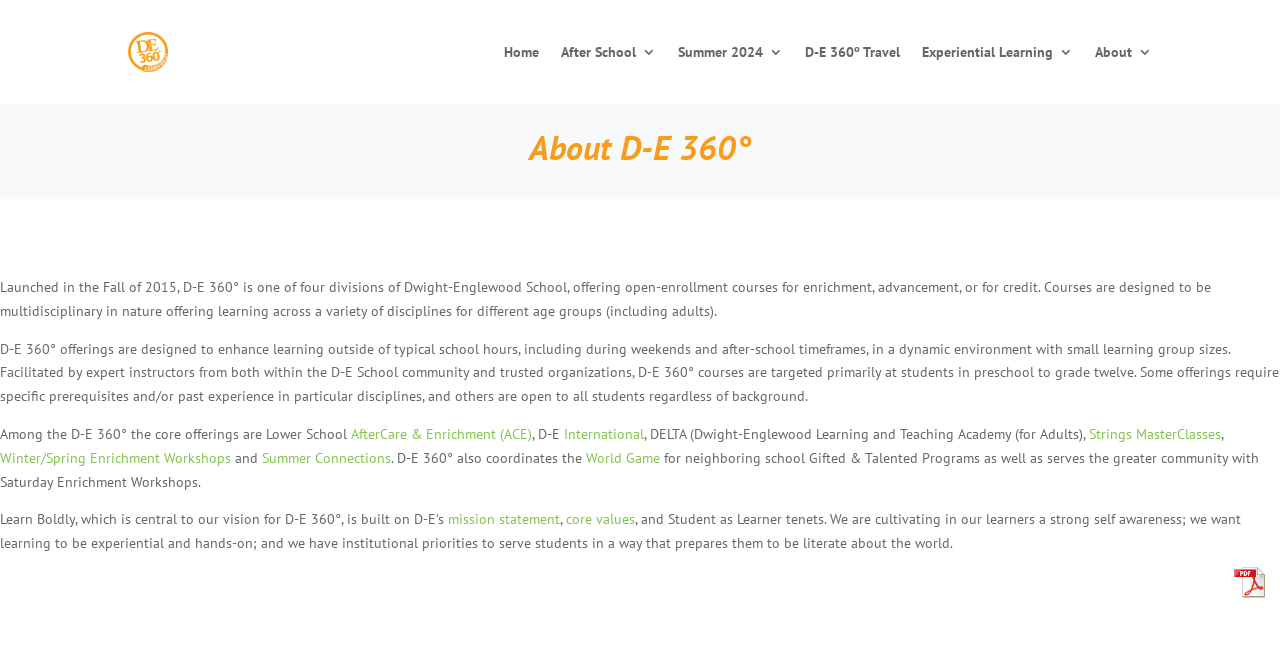Specify the bounding box coordinates (top-left x, top-left y, bottom-right x, bottom-right y) of the UI element in the screenshot that matches this description: aria-label="Behance"

None